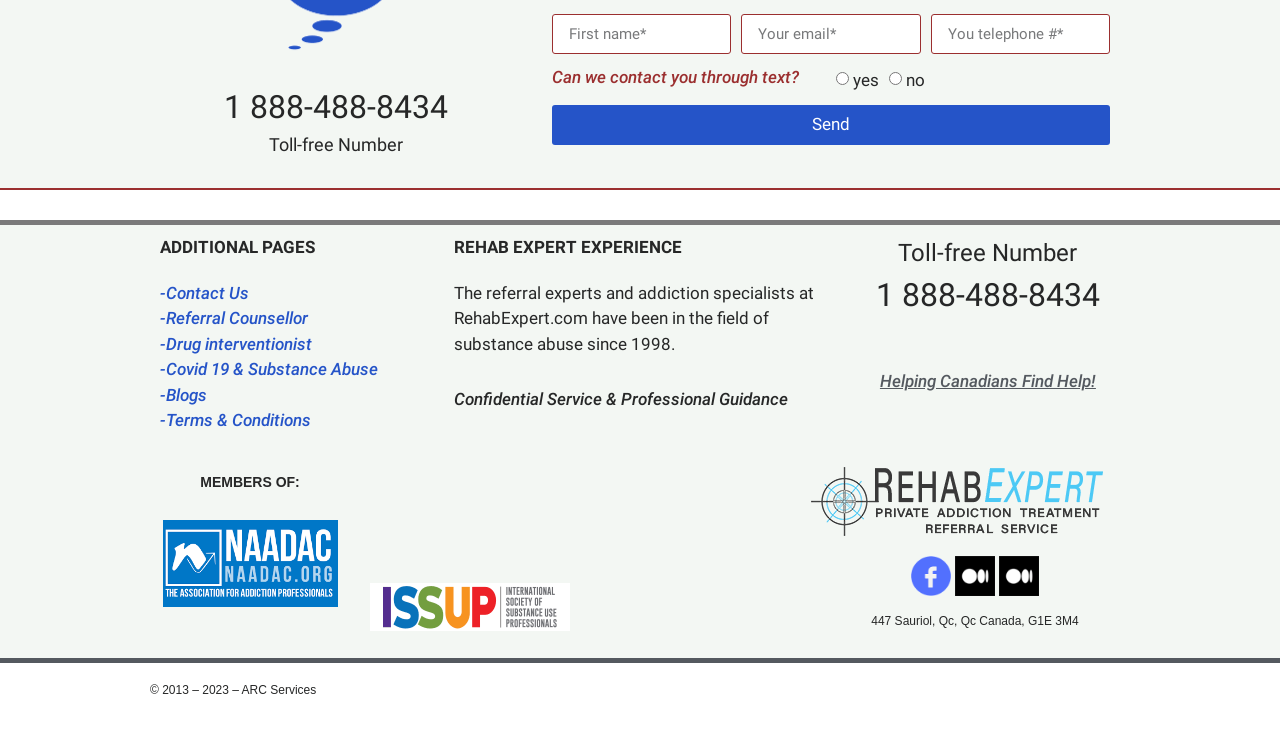Please pinpoint the bounding box coordinates for the region I should click to adhere to this instruction: "Search".

None